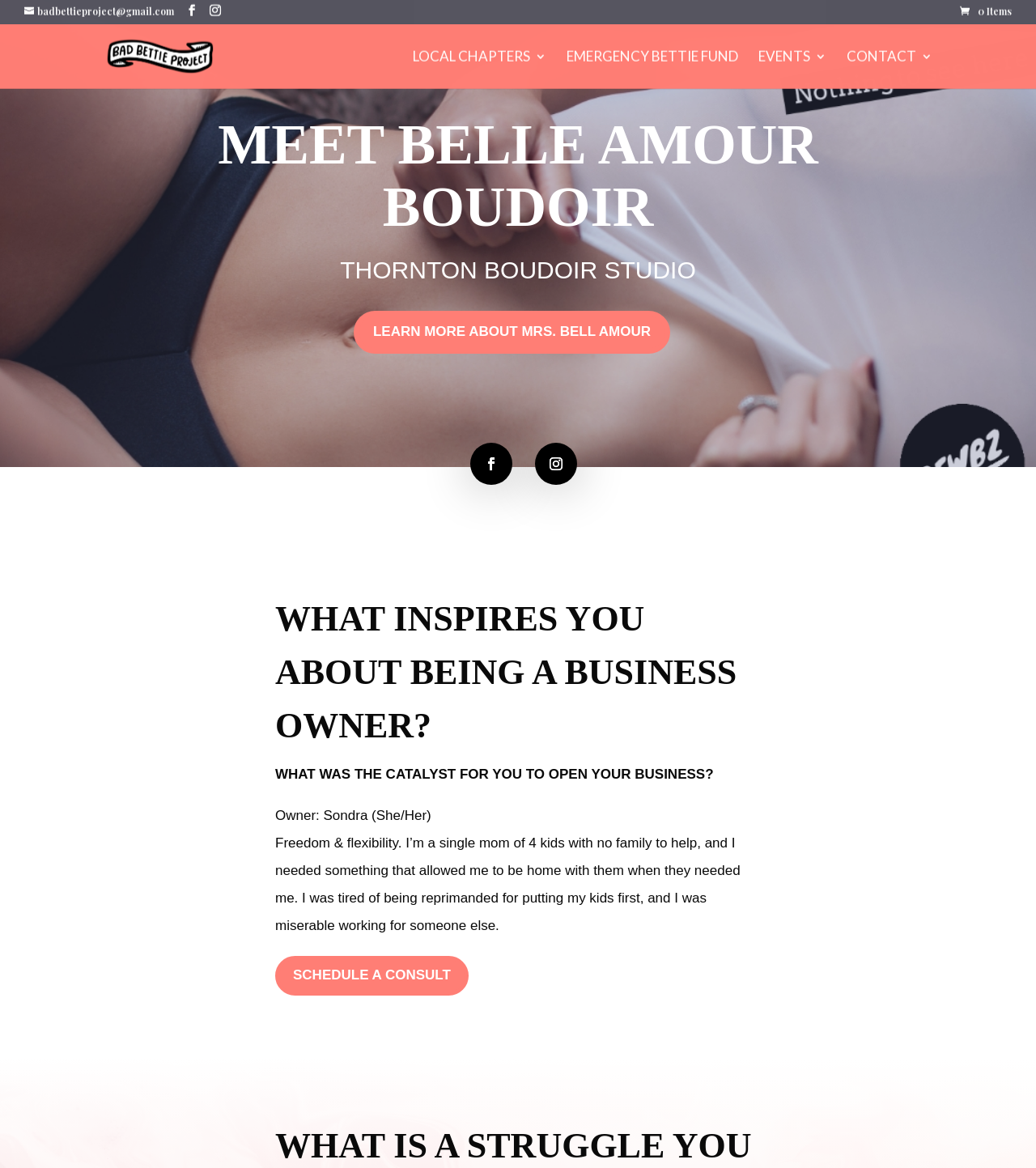What is the name of the boudoir studio?
Using the screenshot, give a one-word or short phrase answer.

THORNTON BOUDOIR STUDIO